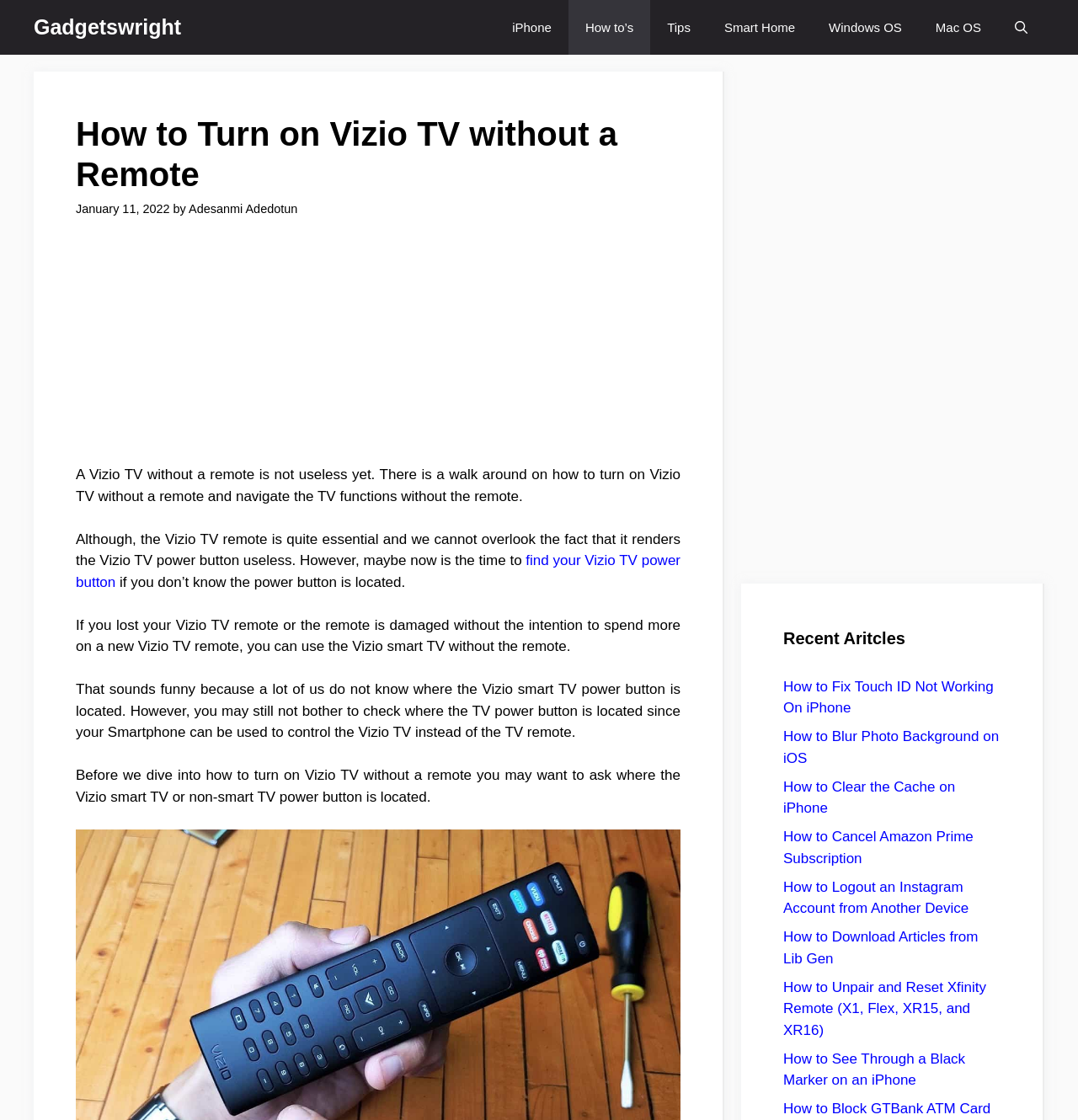Use a single word or phrase to answer this question: 
Can a smartphone be used to control a Vizio TV?

Yes